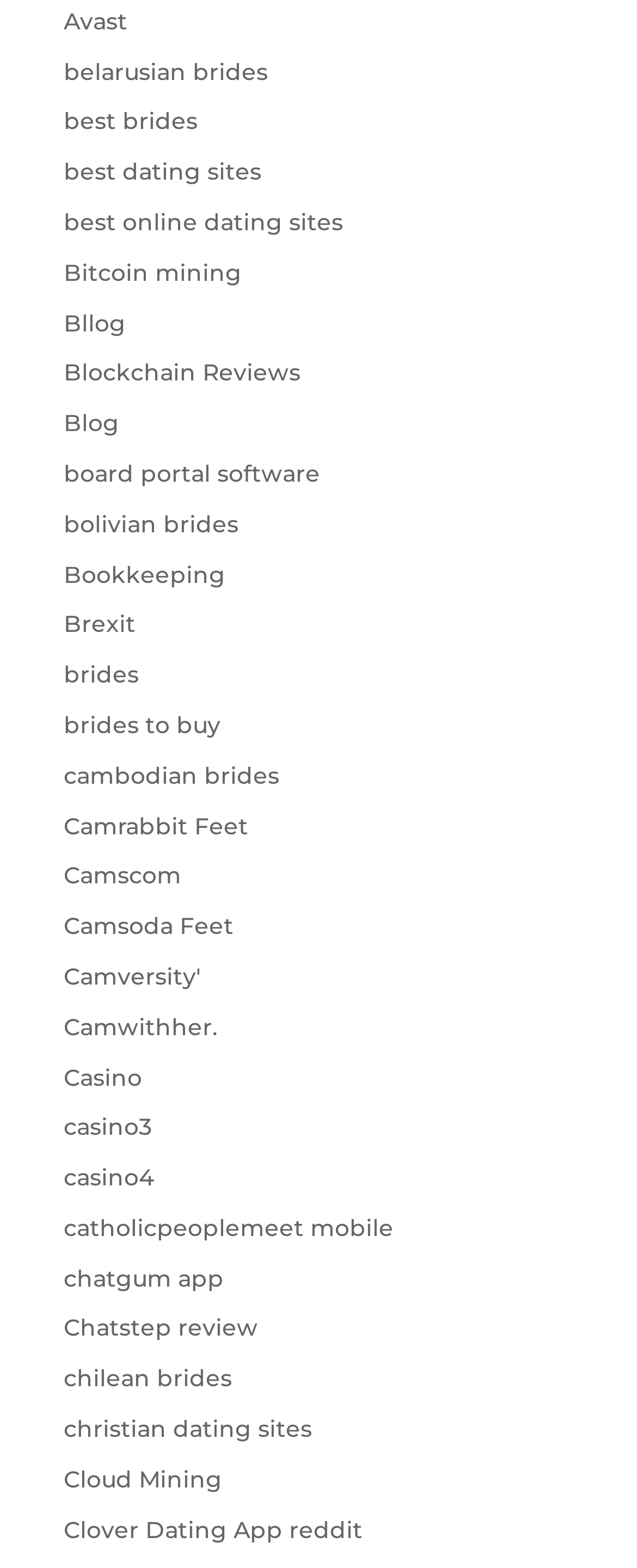Please identify the bounding box coordinates of the element that needs to be clicked to execute the following command: "explore board portal software". Provide the bounding box using four float numbers between 0 and 1, formatted as [left, top, right, bottom].

[0.1, 0.293, 0.503, 0.311]